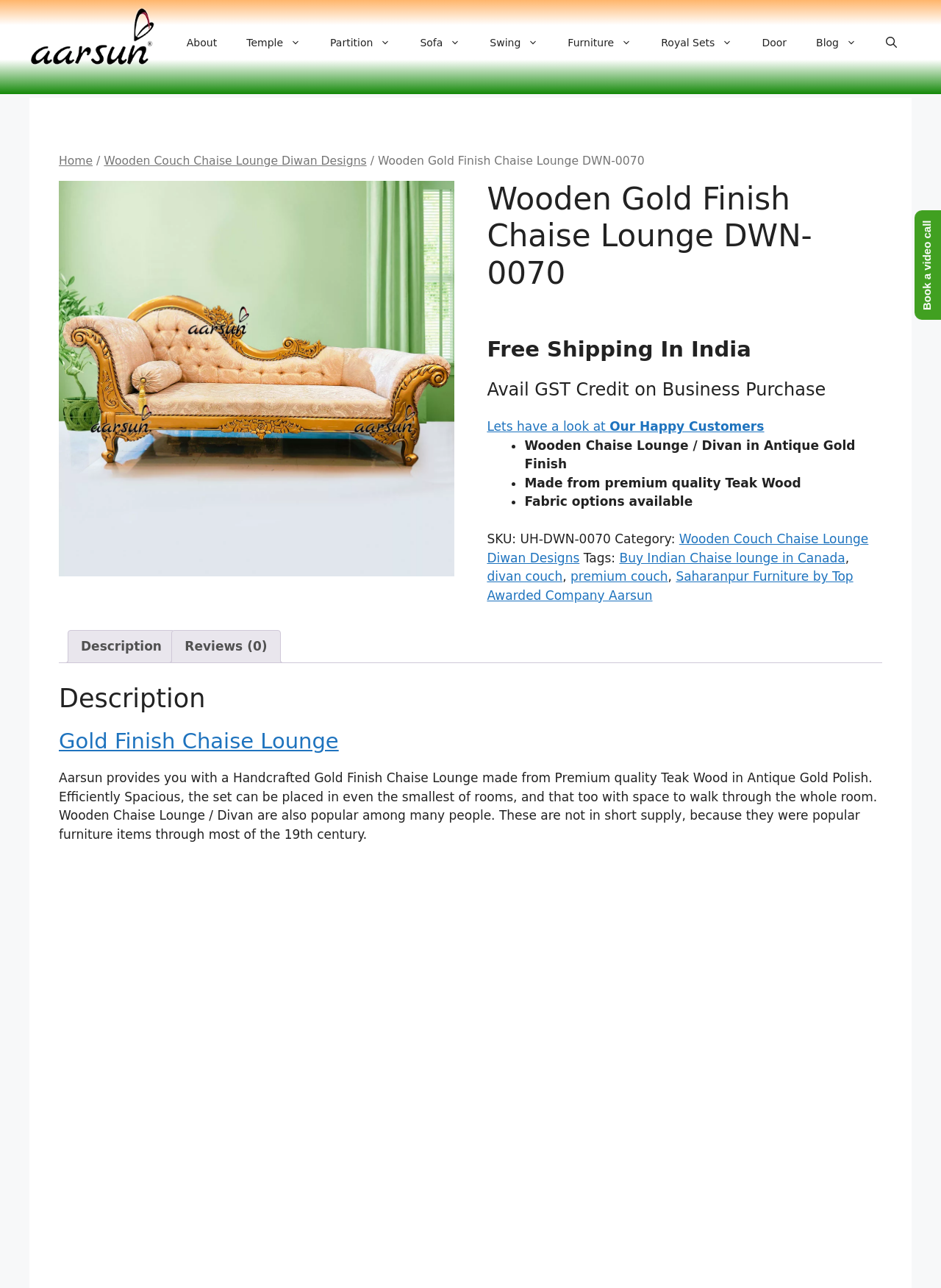Given the content of the image, can you provide a detailed answer to the question?
Is the product available with fabric options?

The answer can be found in the product features section of the webpage, where it is mentioned that 'Fabric options available'.